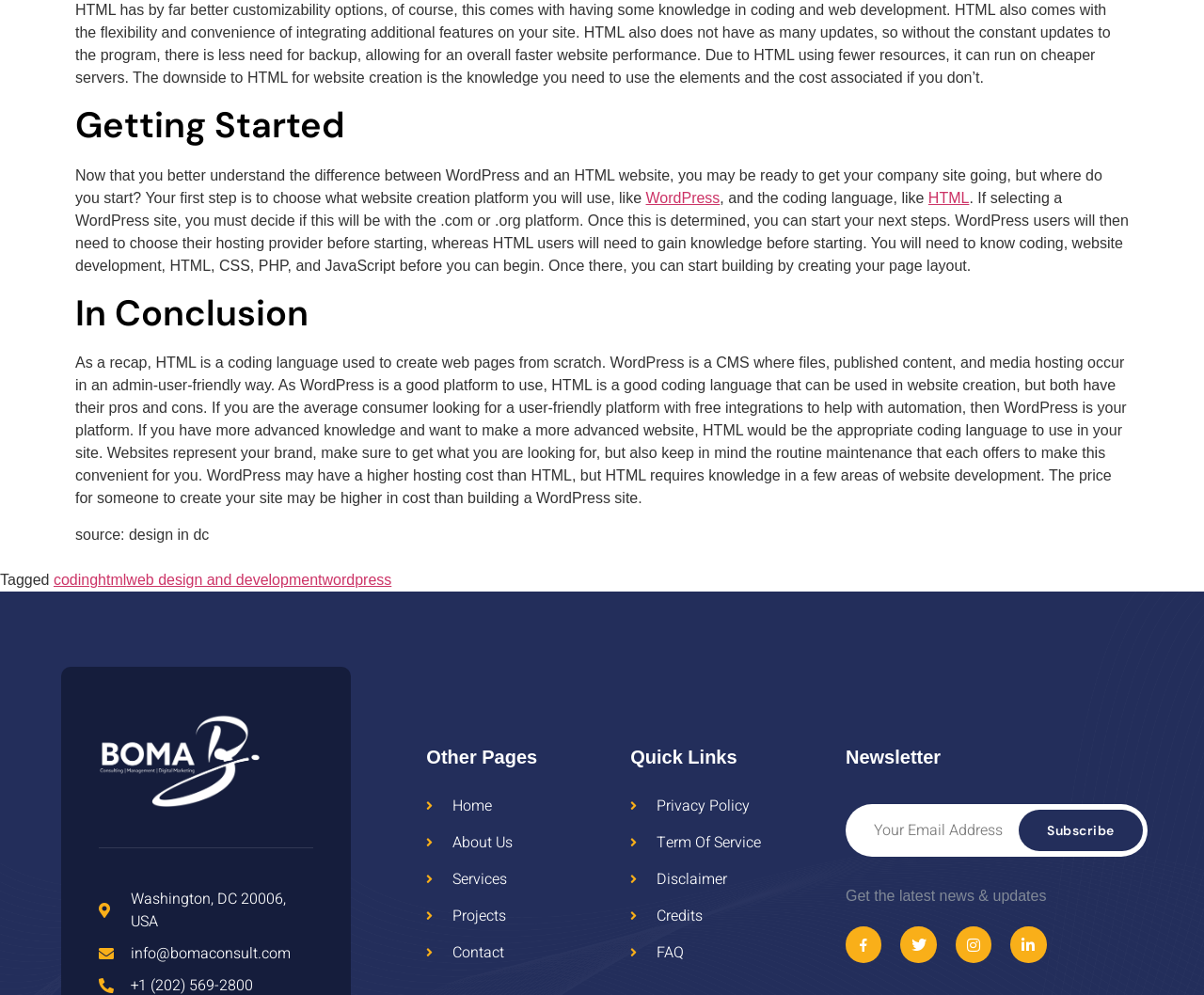Extract the bounding box coordinates for the UI element described as: "Privacy Policy".

[0.524, 0.798, 0.679, 0.821]